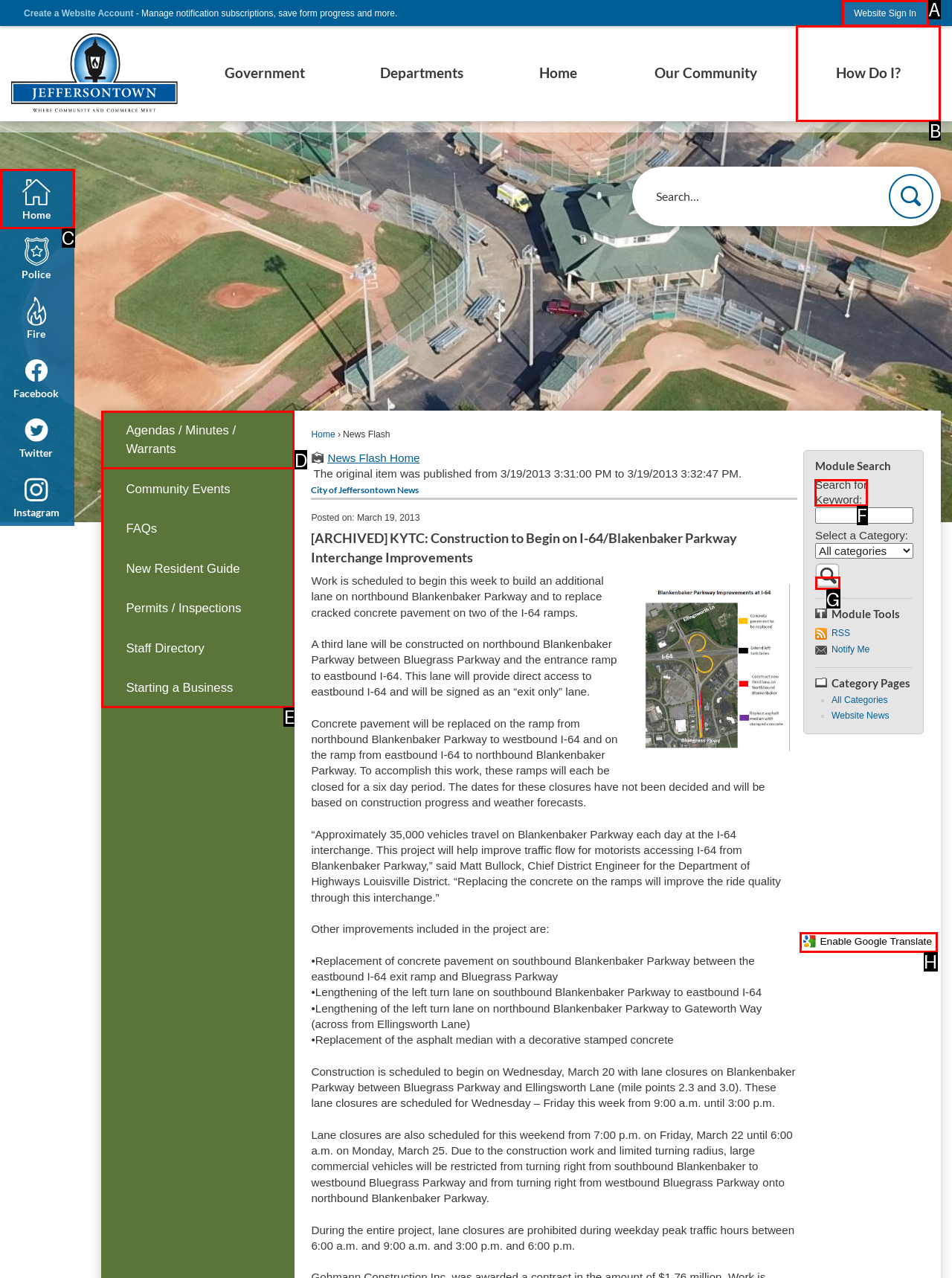To complete the task: Search for Keyword:, which option should I click? Answer with the appropriate letter from the provided choices.

F